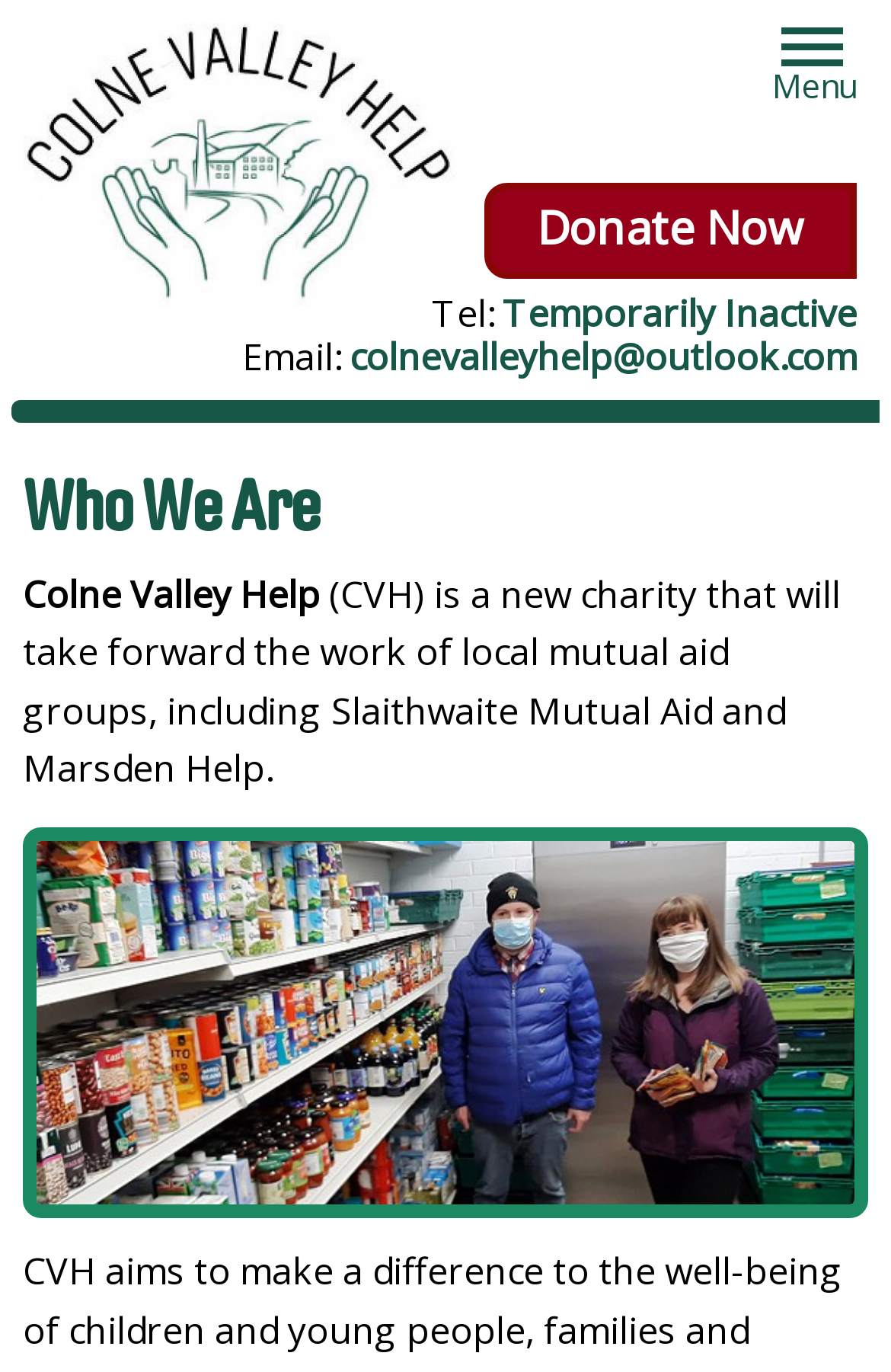What is the phone number of Colne Valley Help?
Using the visual information, reply with a single word or short phrase.

Not available